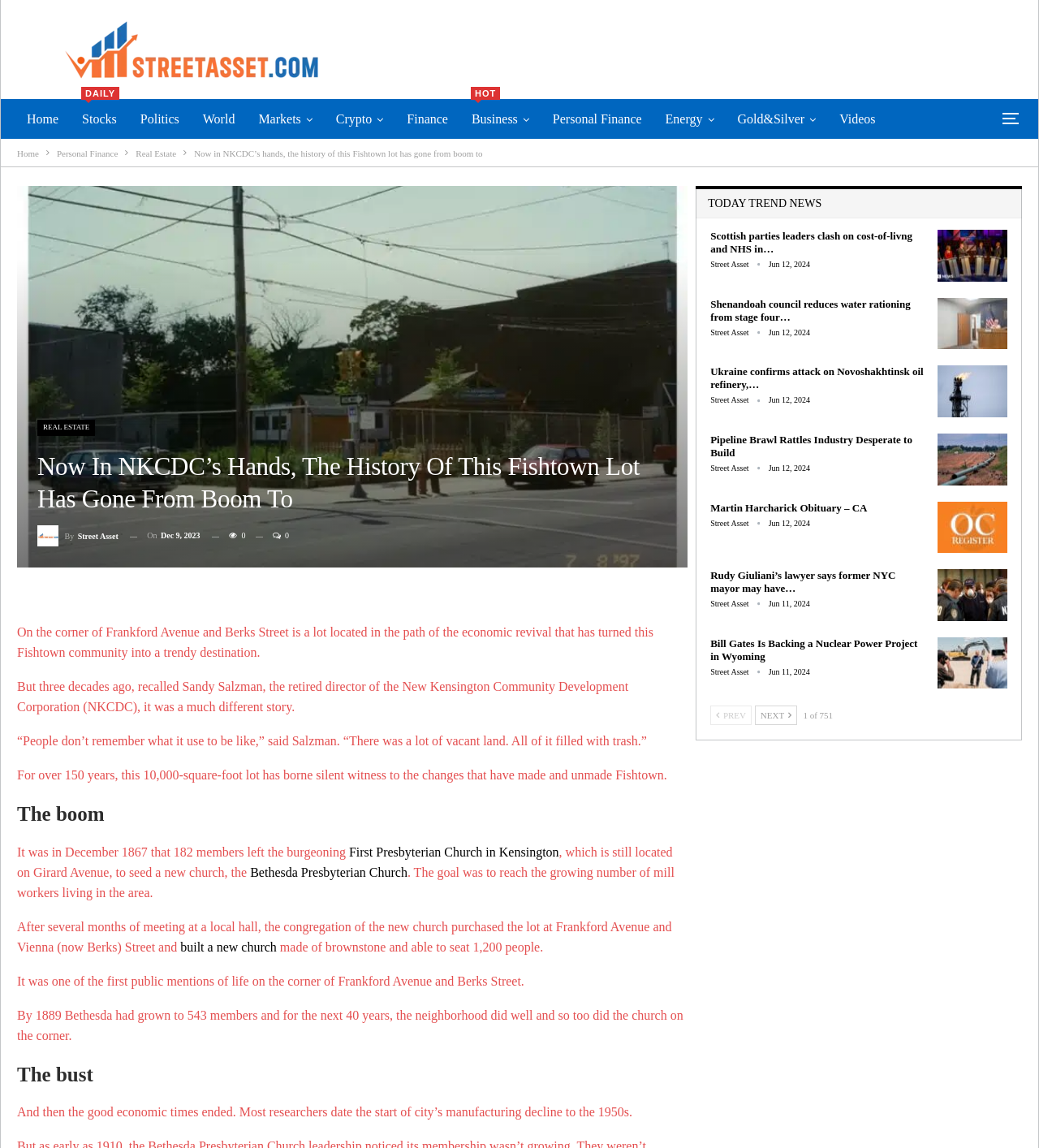Reply to the question with a single word or phrase:
What is the location of the First Presbyterian Church mentioned in the article?

Kensington